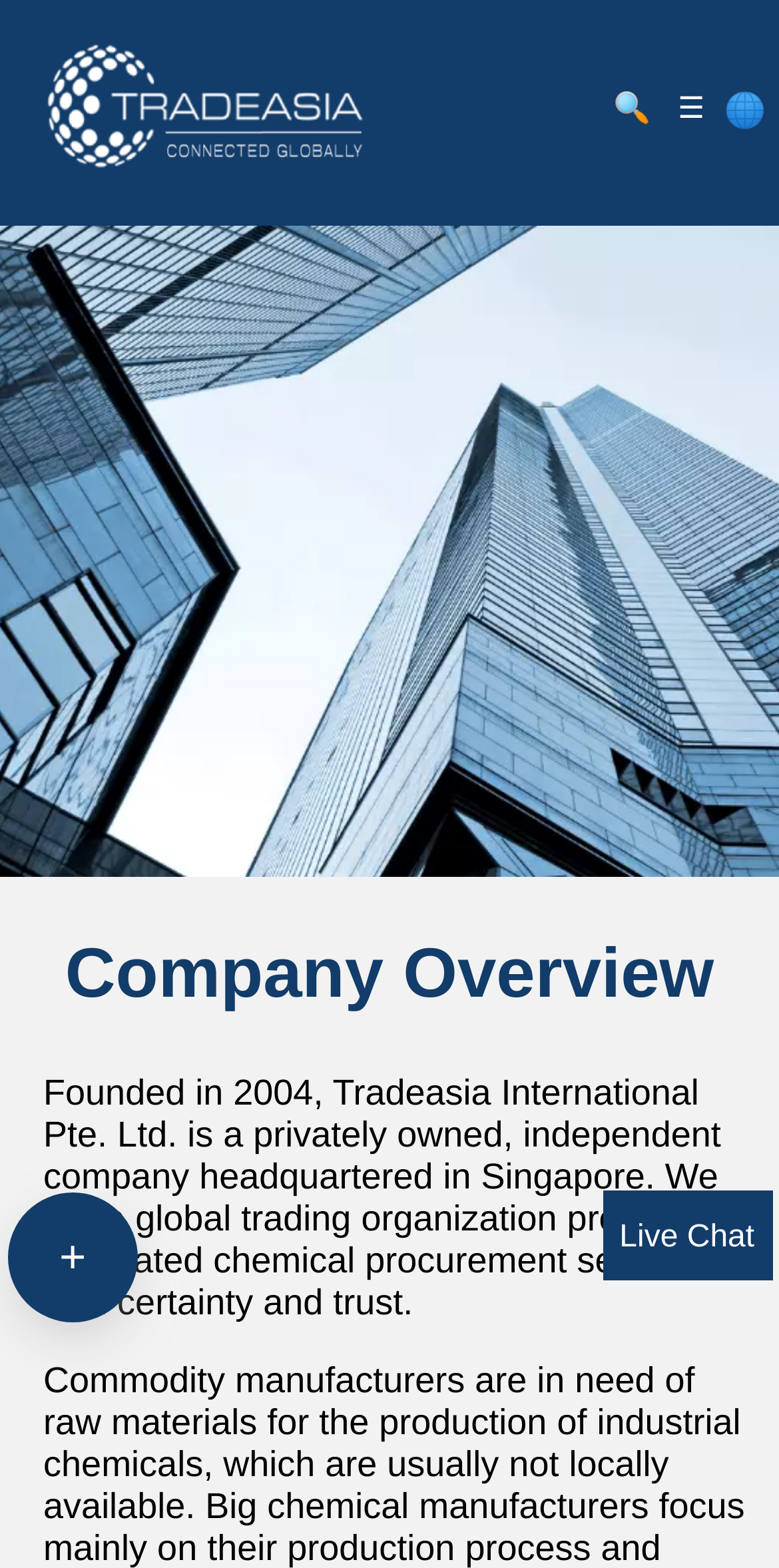Provide a one-word or short-phrase answer to the question:
What is the country where the company is headquartered?

Singapore